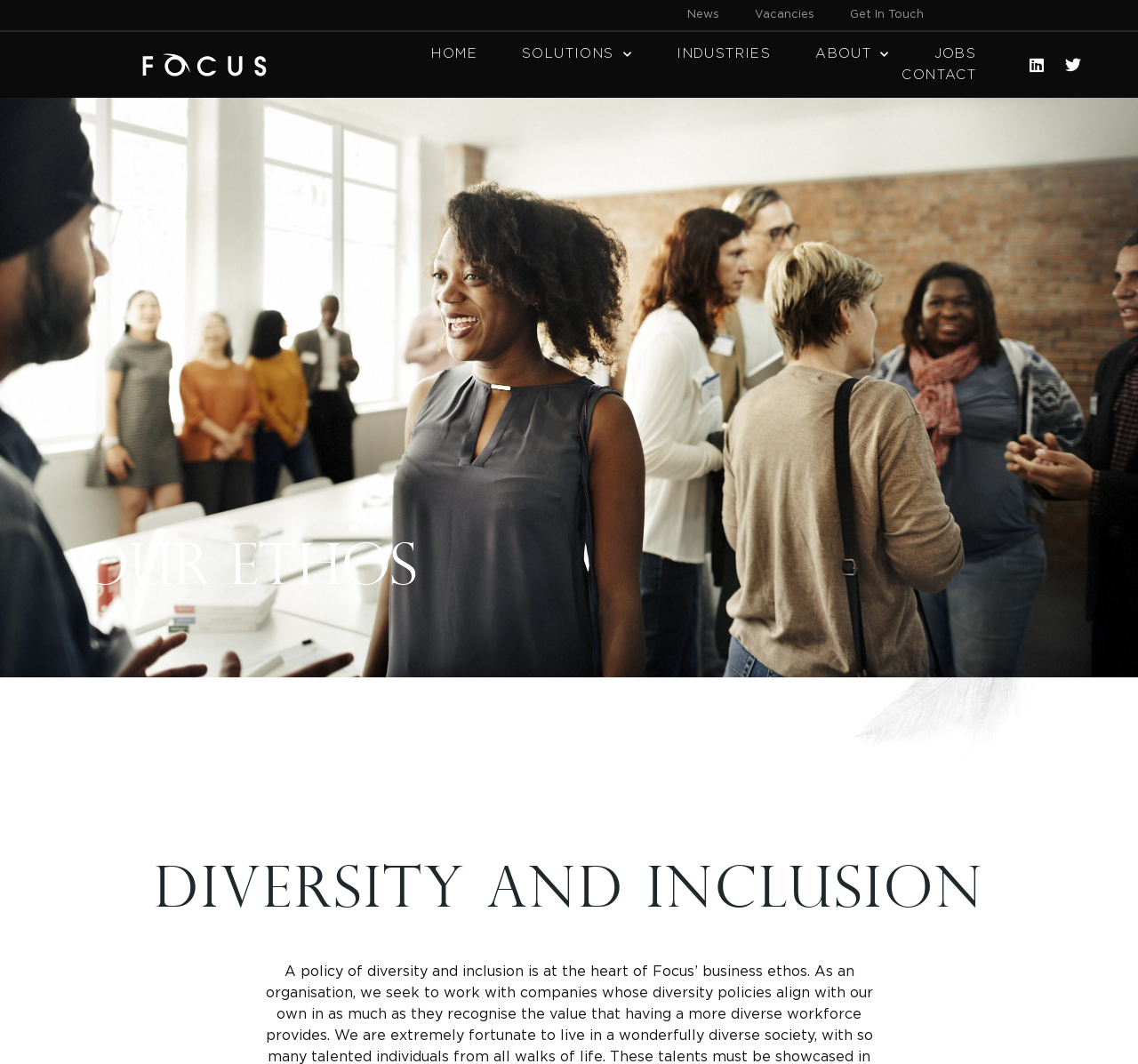How many social media links are present?
Please ensure your answer is as detailed and informative as possible.

I counted the number of social media links by identifying the elements with icons, specifically 'Linkedin ' and 'Twitter ', which are located at the bottom-right of the webpage.